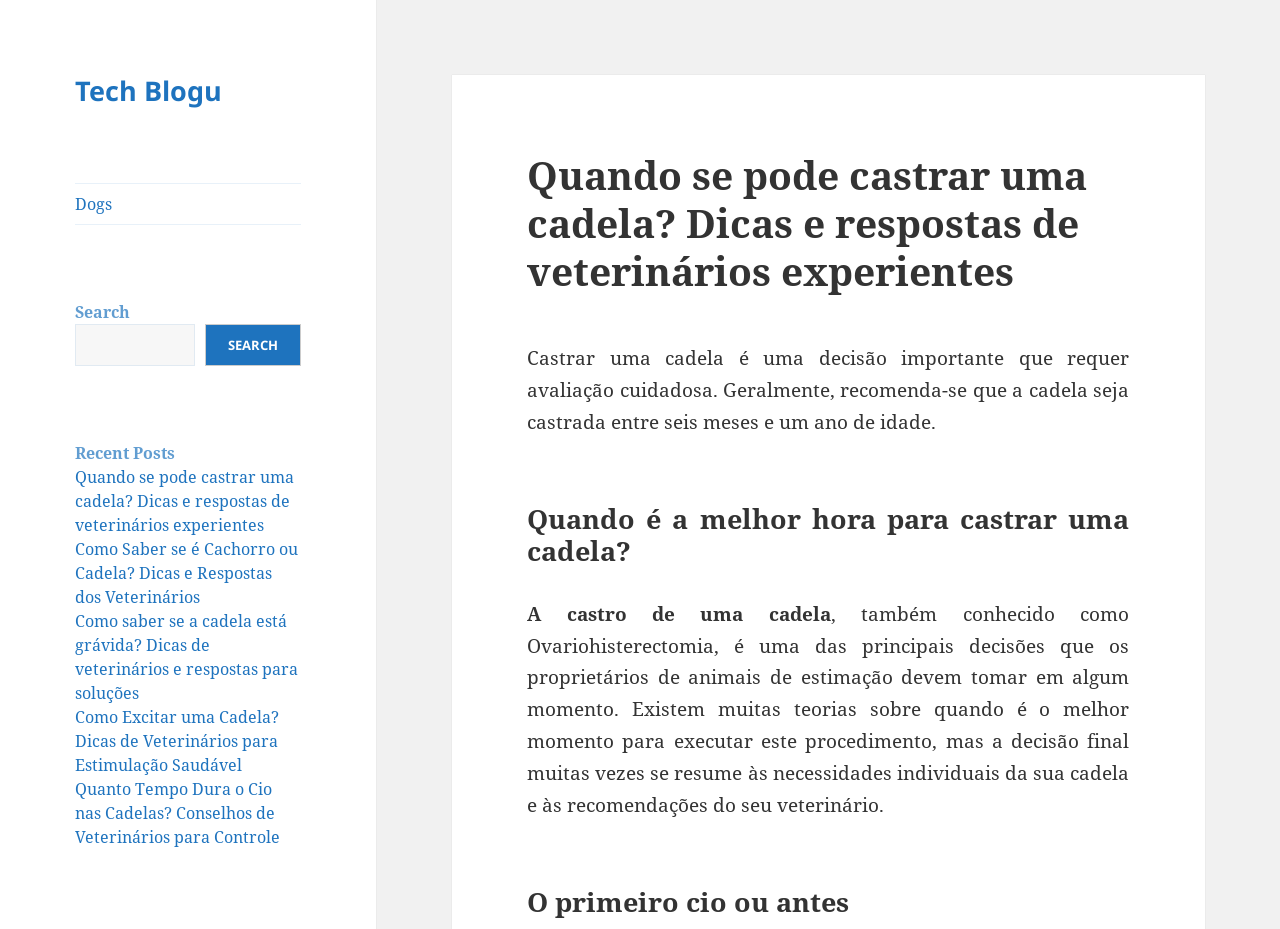Locate the bounding box coordinates of the UI element described by: "Contact us". The bounding box coordinates should consist of four float numbers between 0 and 1, i.e., [left, top, right, bottom].

None